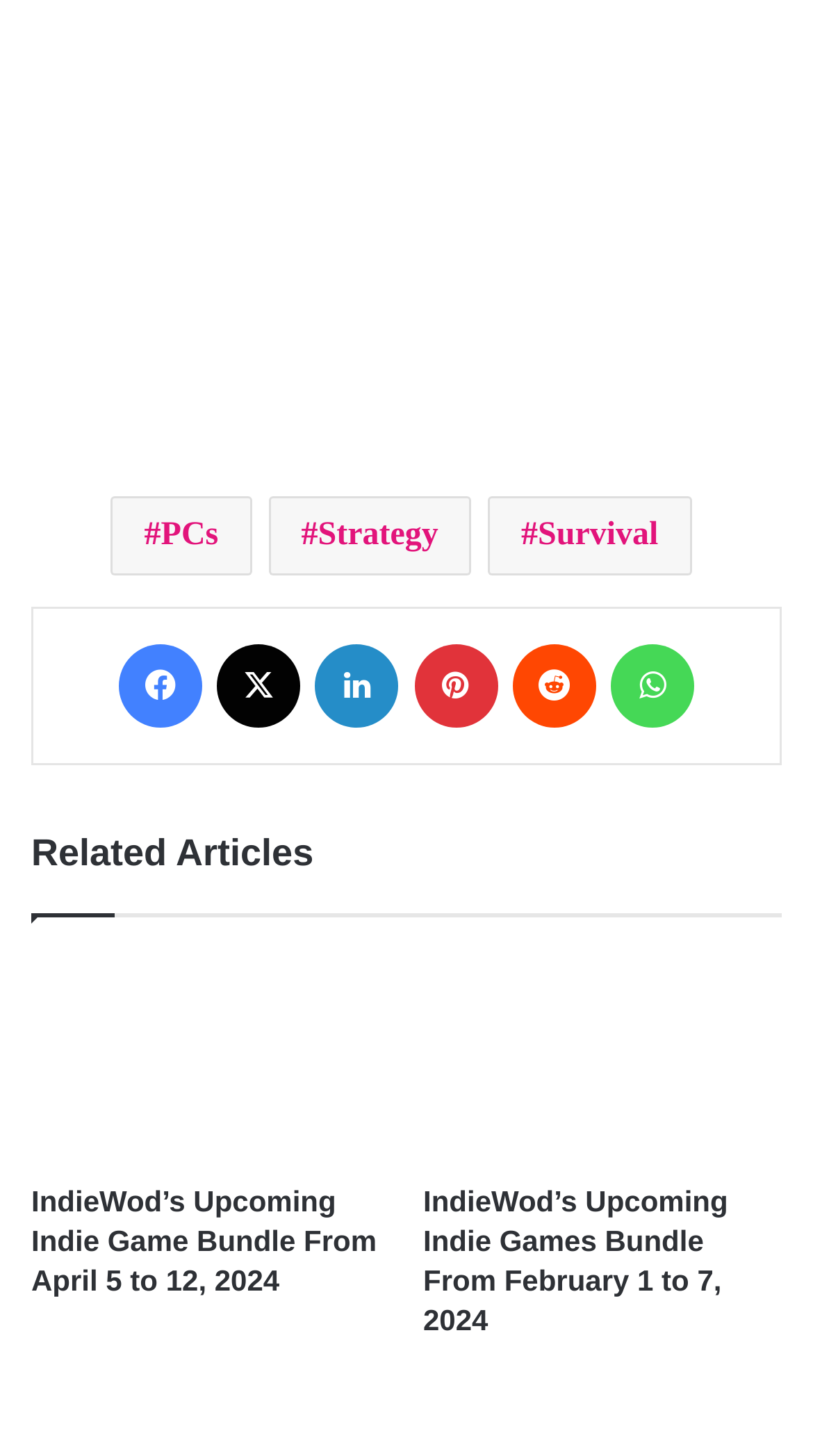How many related articles are there?
Using the image, give a concise answer in the form of a single word or short phrase.

2